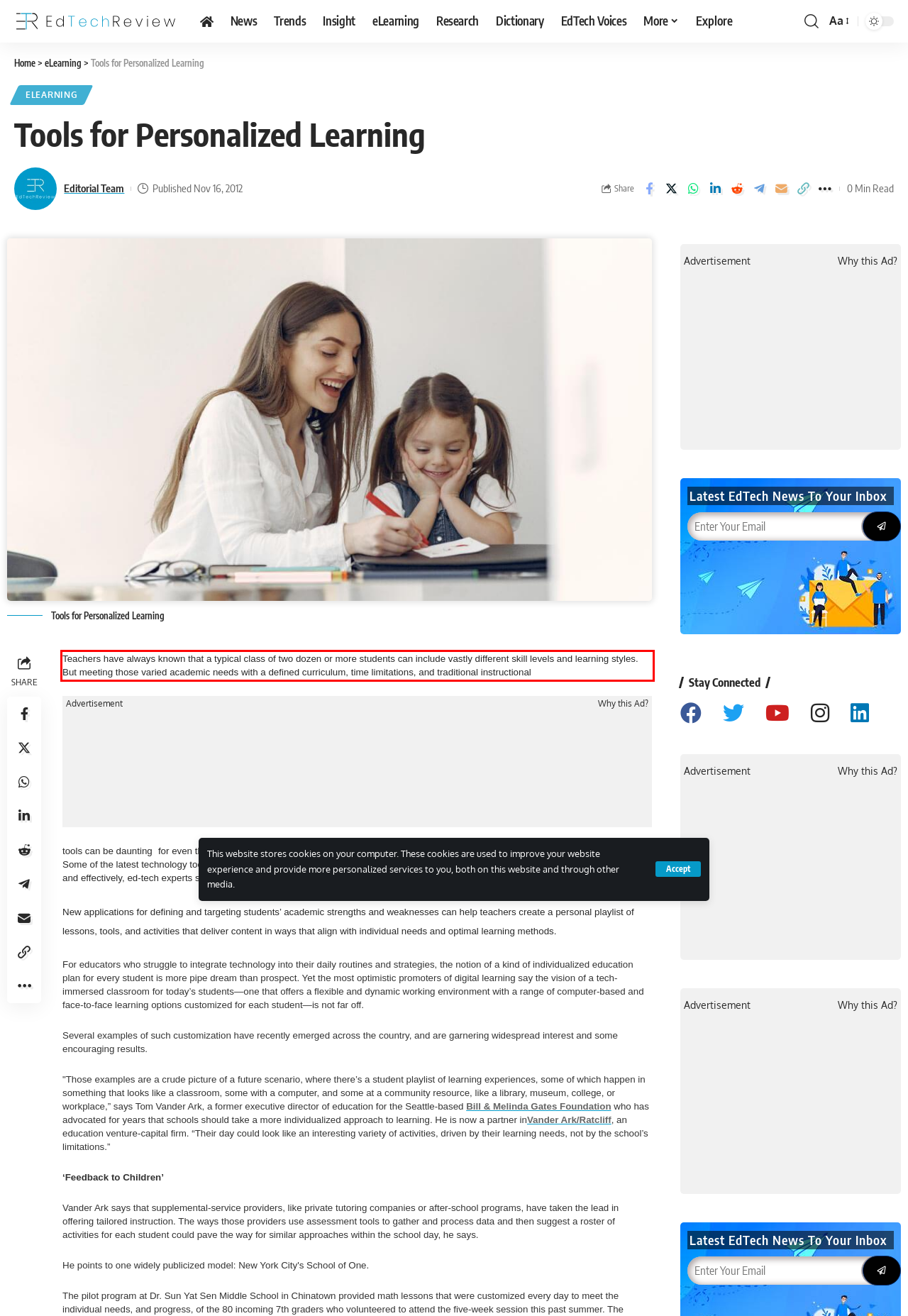Your task is to recognize and extract the text content from the UI element enclosed in the red bounding box on the webpage screenshot.

Teachers have always known that a typical class of two dozen or more students can include vastly different skill levels and learning styles. But meeting those varied academic needs with a defined curriculum, time limitations, and traditional instructional